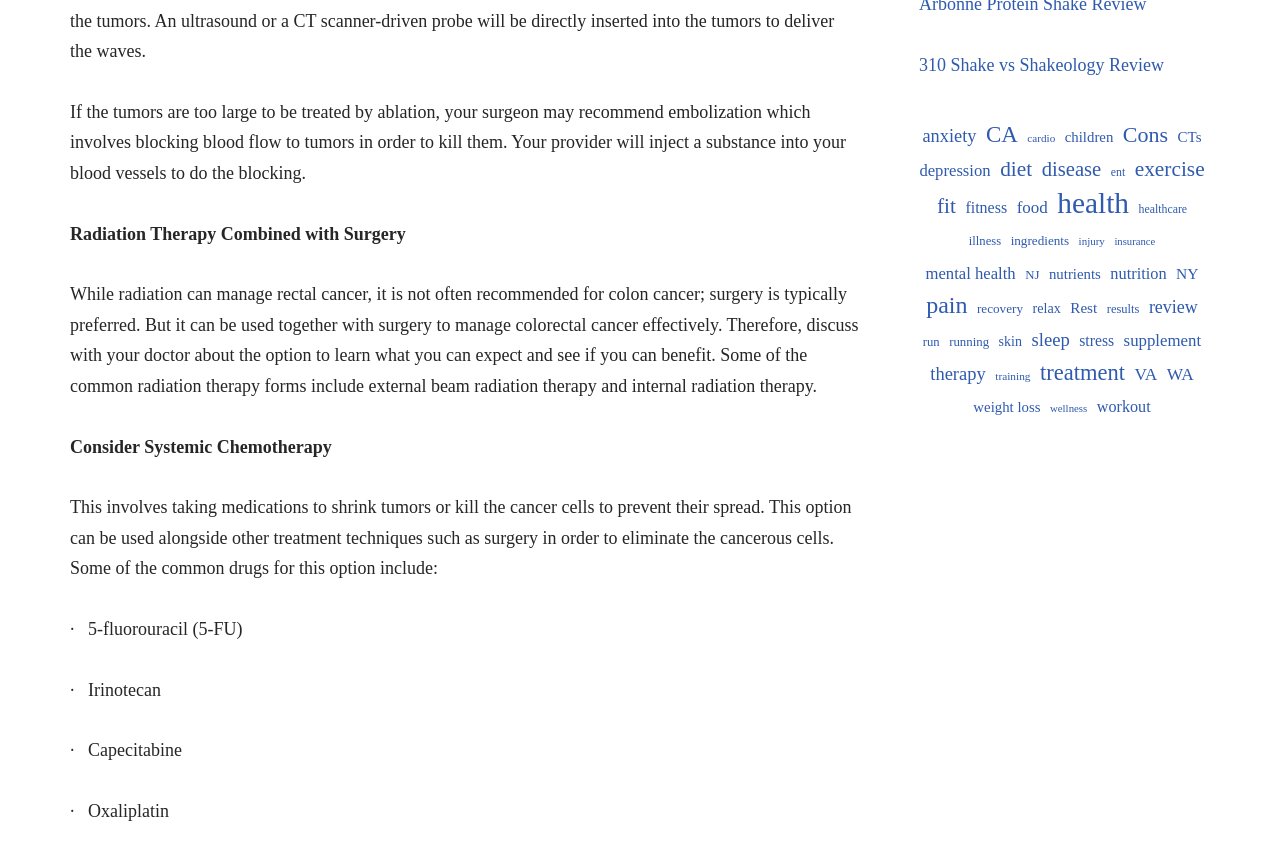Using floating point numbers between 0 and 1, provide the bounding box coordinates in the format (top-left x, top-left y, bottom-right x, bottom-right y). Locate the UI element described here: 310 Shake vs Shakeology Review

[0.718, 0.065, 0.909, 0.089]